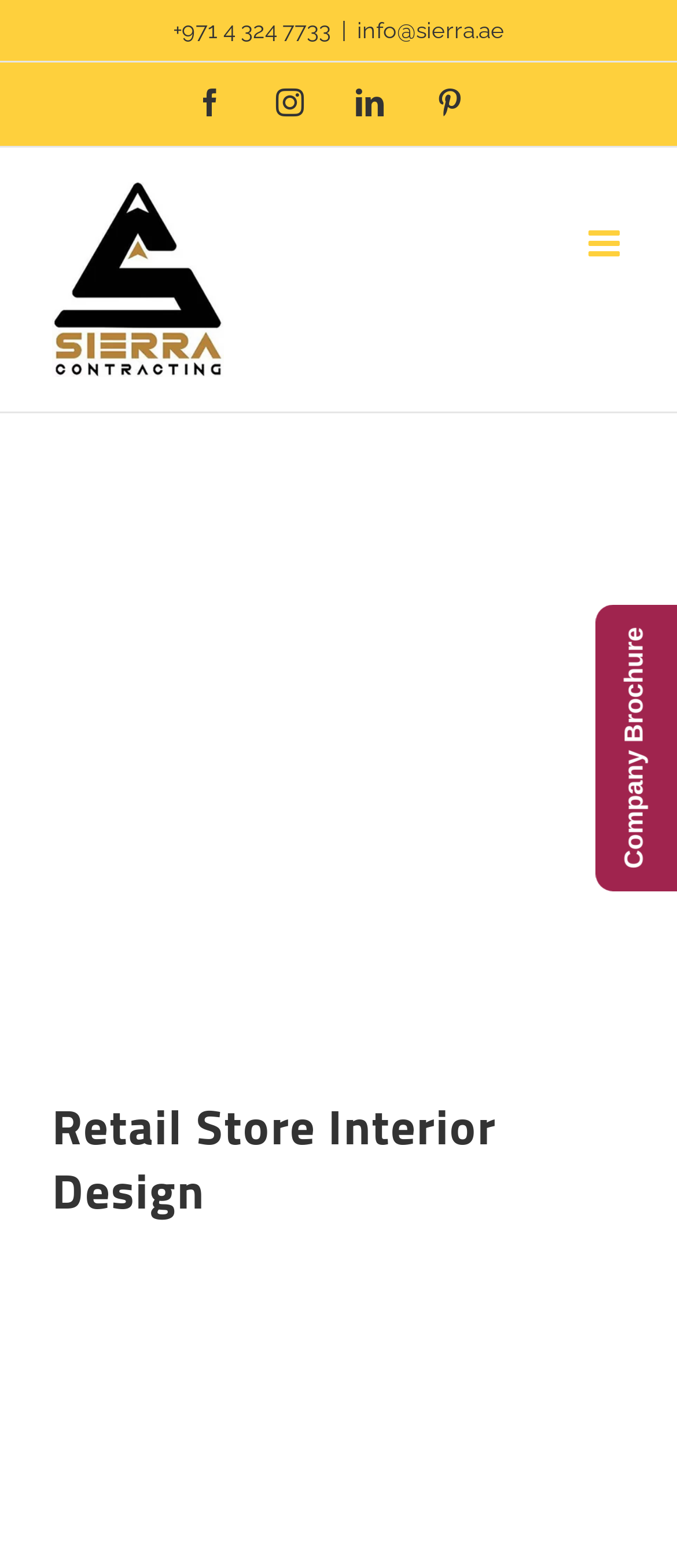Provide the bounding box coordinates in the format (top-left x, top-left y, bottom-right x, bottom-right y). All values are floating point numbers between 0 and 1. Determine the bounding box coordinate of the UI element described as: alt="Sierra Turnkey Contracting Logo"

[0.077, 0.116, 0.395, 0.24]